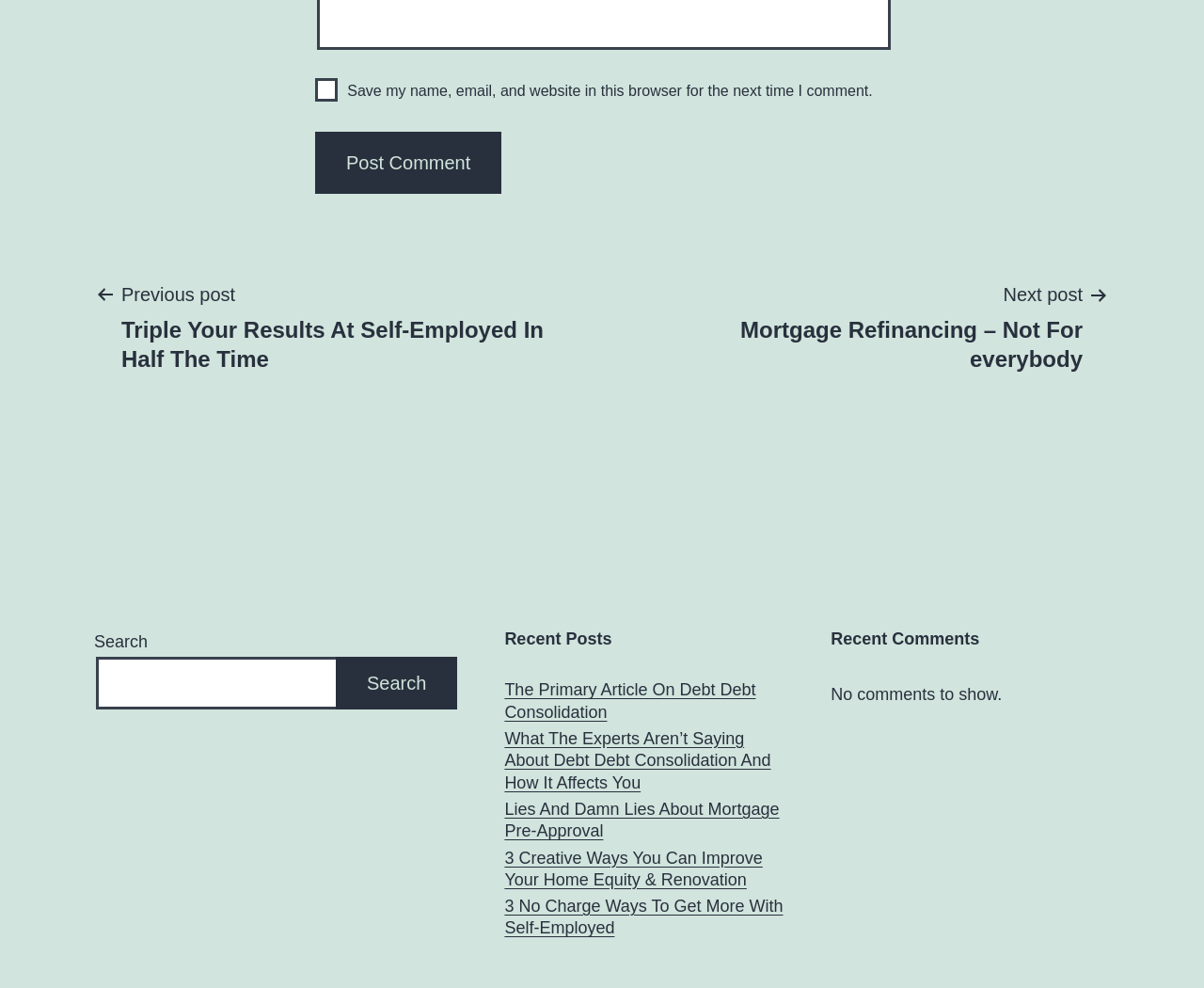Highlight the bounding box of the UI element that corresponds to this description: "Search".

[0.279, 0.535, 0.38, 0.589]